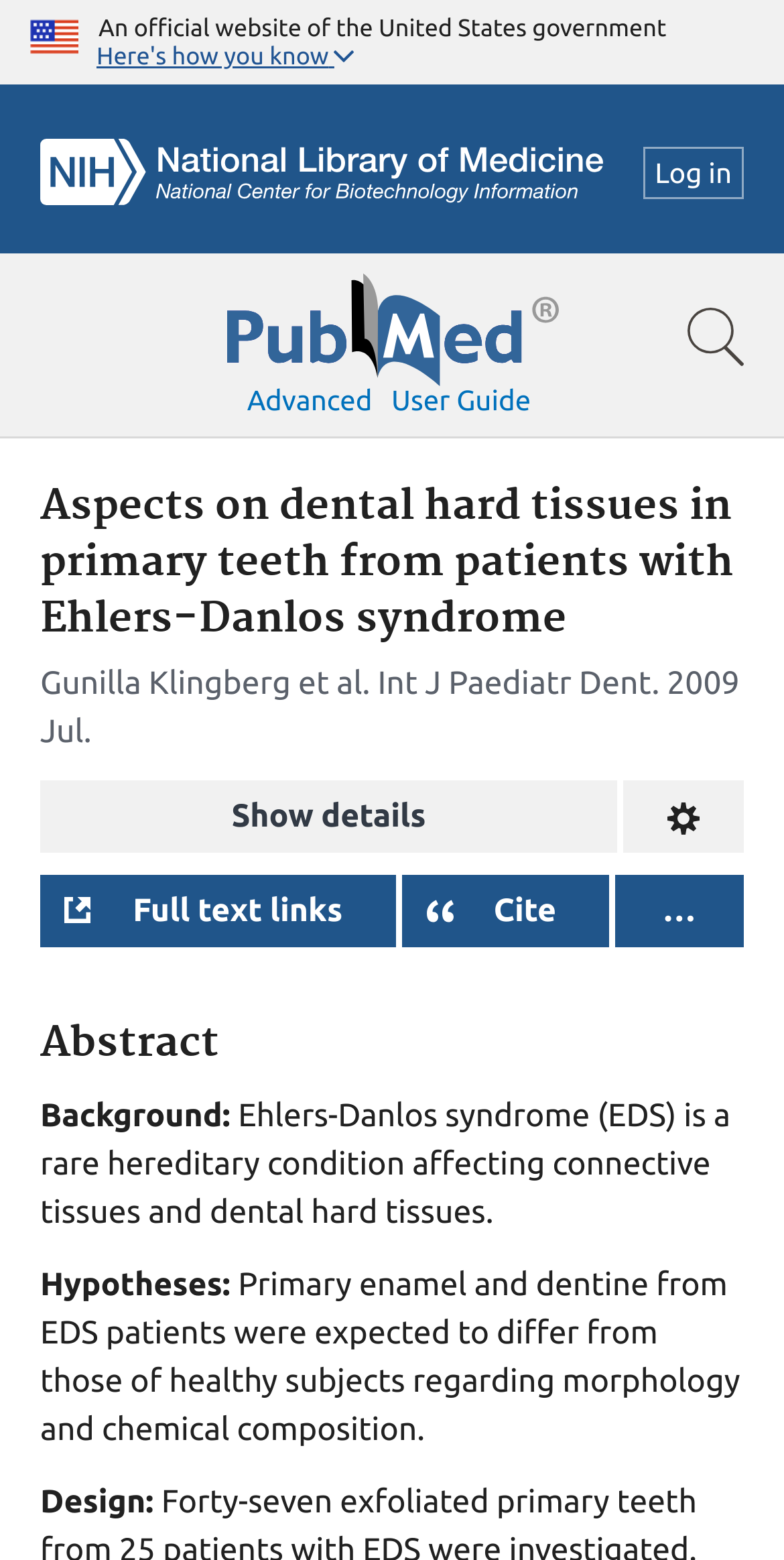Provide a single word or phrase answer to the question: 
What is the expected difference in primary enamel and dentine from EDS patients?

Different morphology and chemical composition